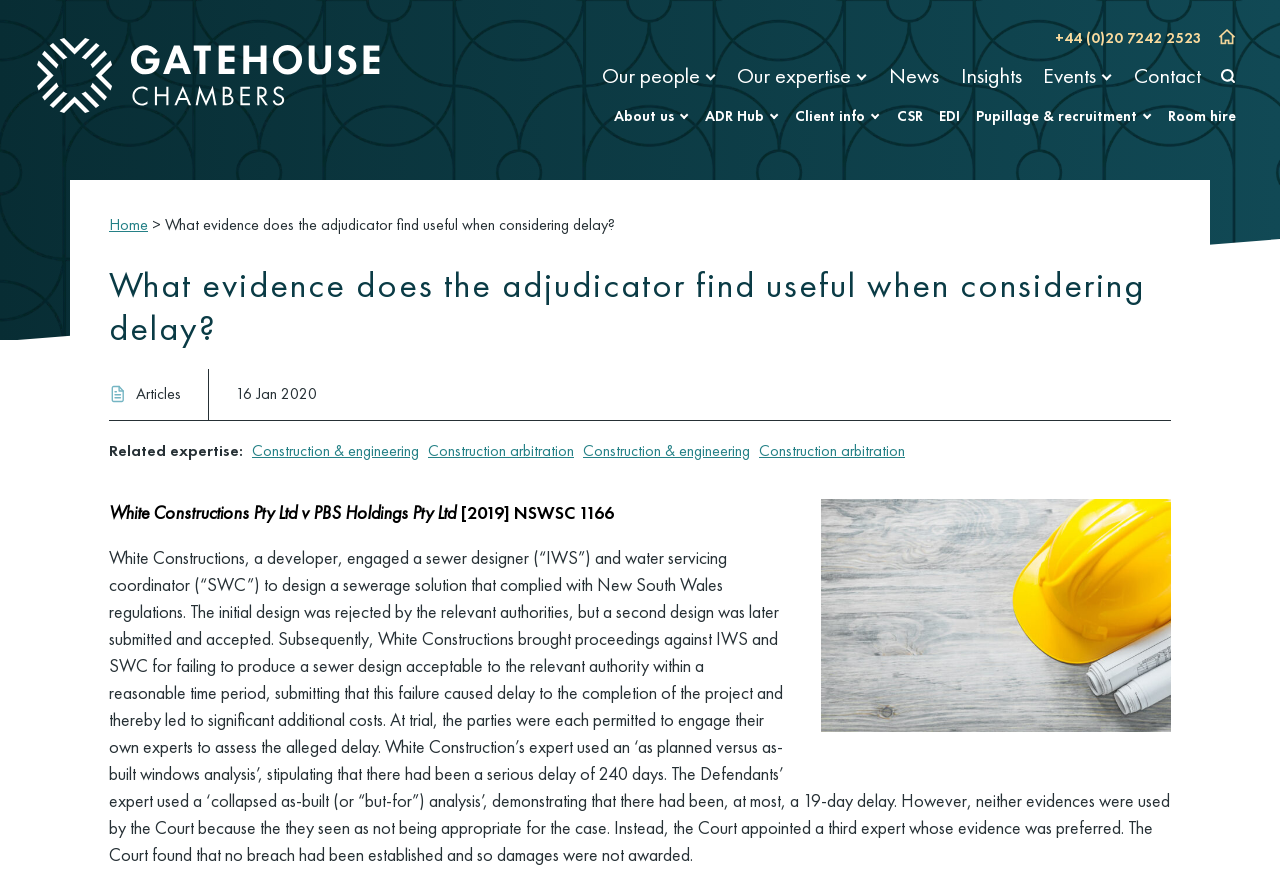What is the topic of the article?
Using the image, provide a concise answer in one word or a short phrase.

Construction delay